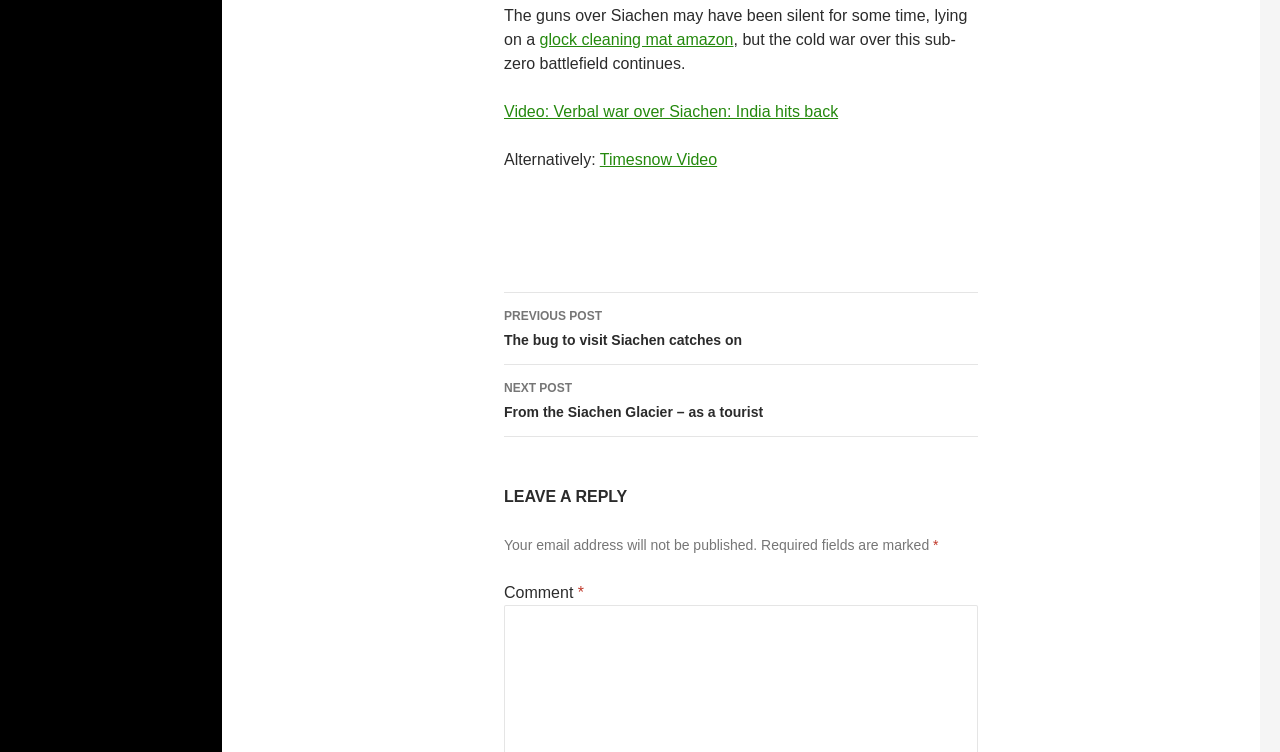Based on the element description glock cleaning mat amazon, identify the bounding box coordinates for the UI element. The coordinates should be in the format (top-left x, top-left y, bottom-right x, bottom-right y) and within the 0 to 1 range.

[0.422, 0.041, 0.573, 0.064]